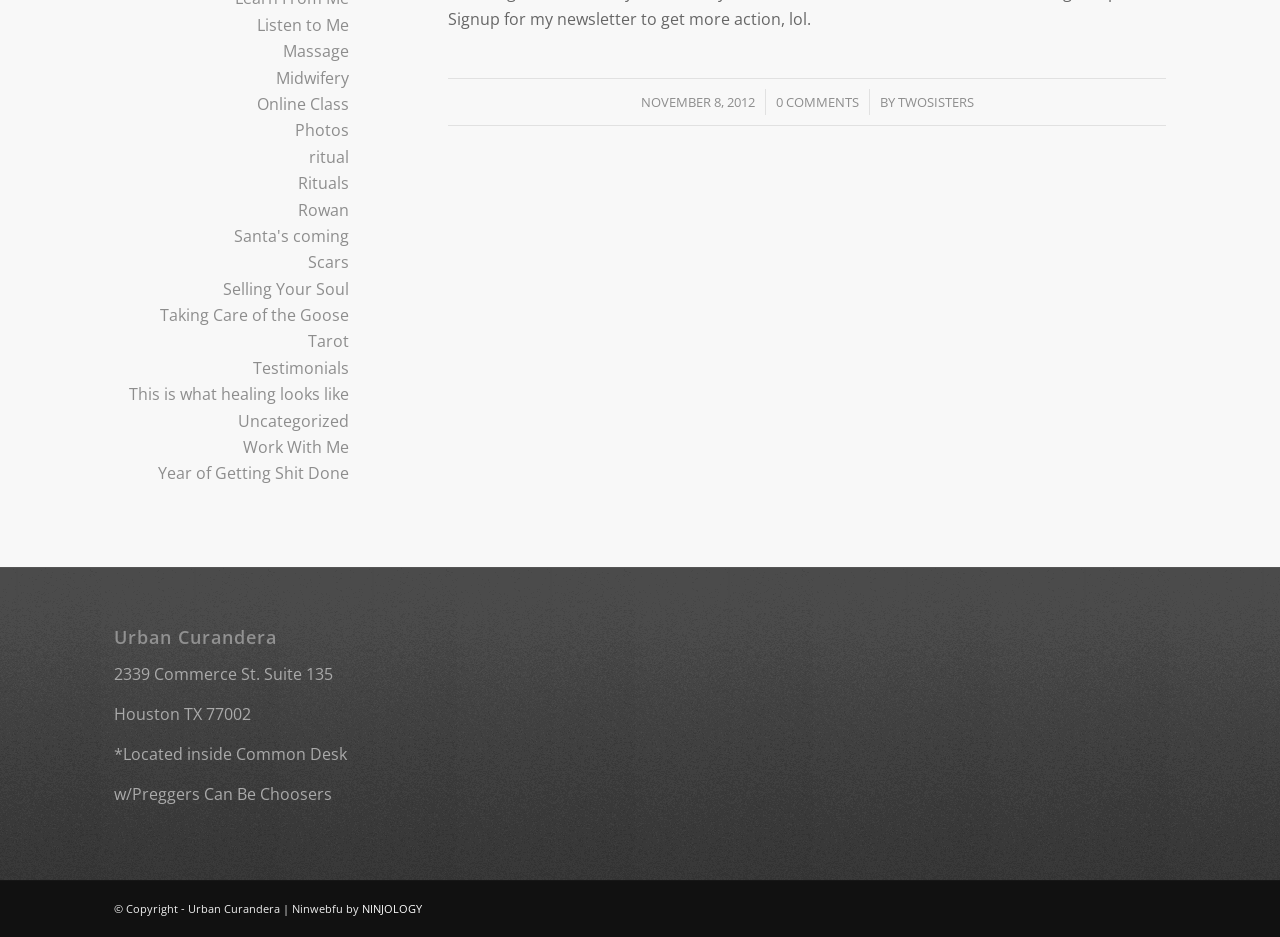Provide the bounding box coordinates of the UI element this sentence describes: "Santa's coming".

[0.183, 0.24, 0.273, 0.264]